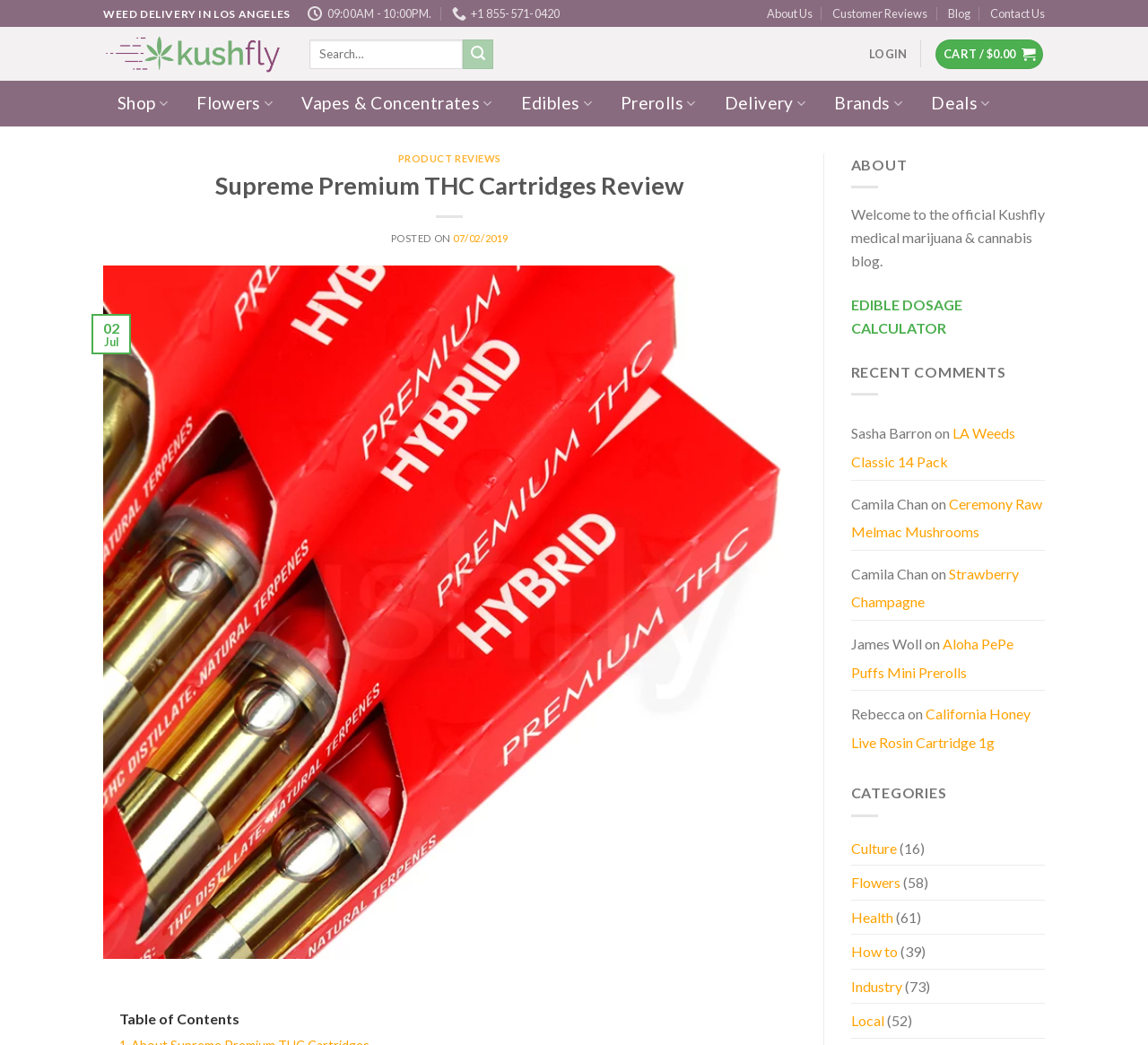Please reply with a single word or brief phrase to the question: 
What is the name of the company that offers weed delivery in Los Angeles?

Kushfly